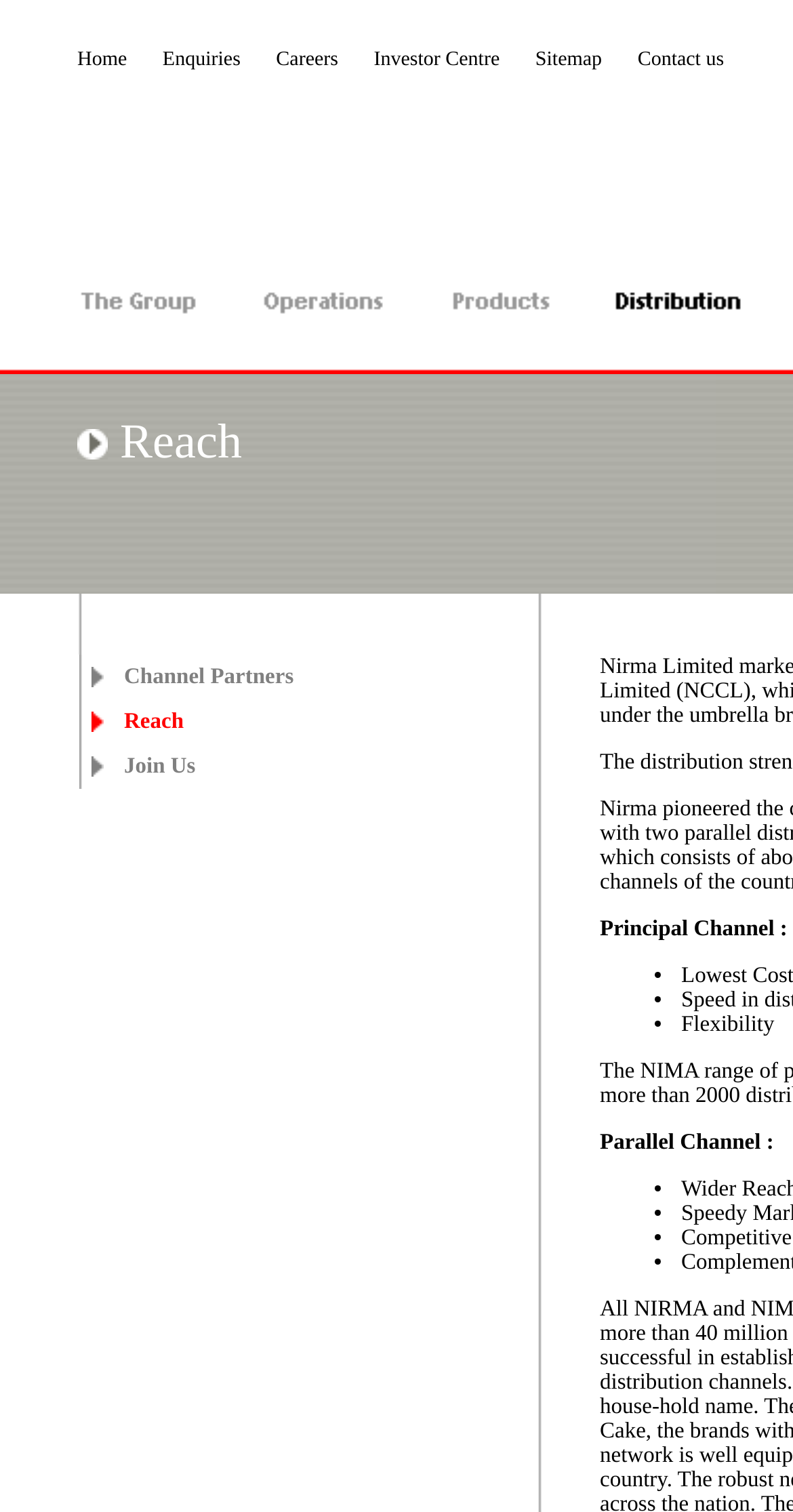Identify the bounding box coordinates of the clickable region to carry out the given instruction: "View the group".

[0.067, 0.206, 0.282, 0.229]